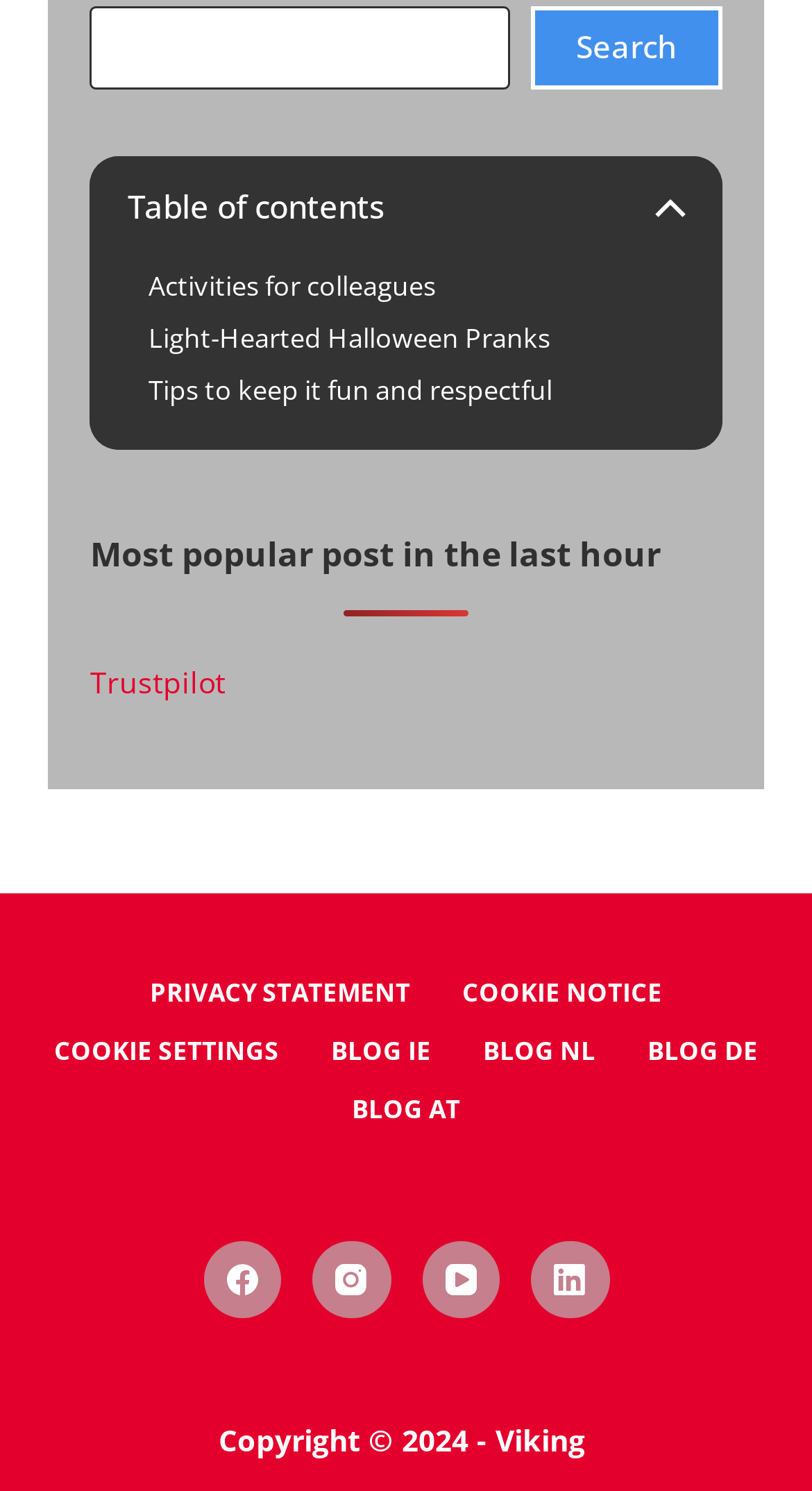Based on the image, give a detailed response to the question: How many social media links are there?

The social media links can be found at the bottom of the page, and there are four of them: Facebook, Instagram, YouTube, and LinkedIn. They are located within the bounding box of [0.25, 0.832, 0.75, 0.884].